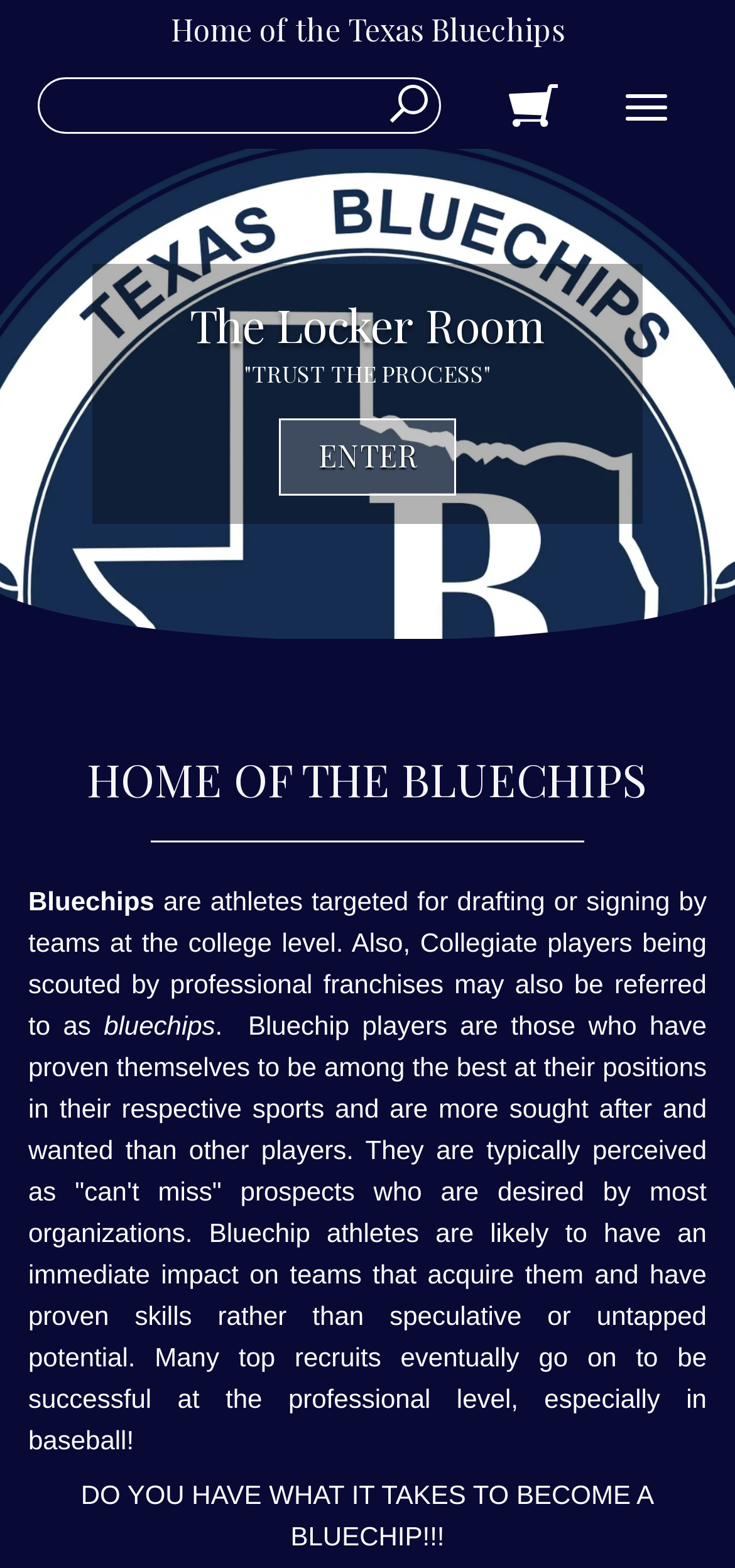What is the tone of the webpage?
Respond with a short answer, either a single word or a phrase, based on the image.

Motivational